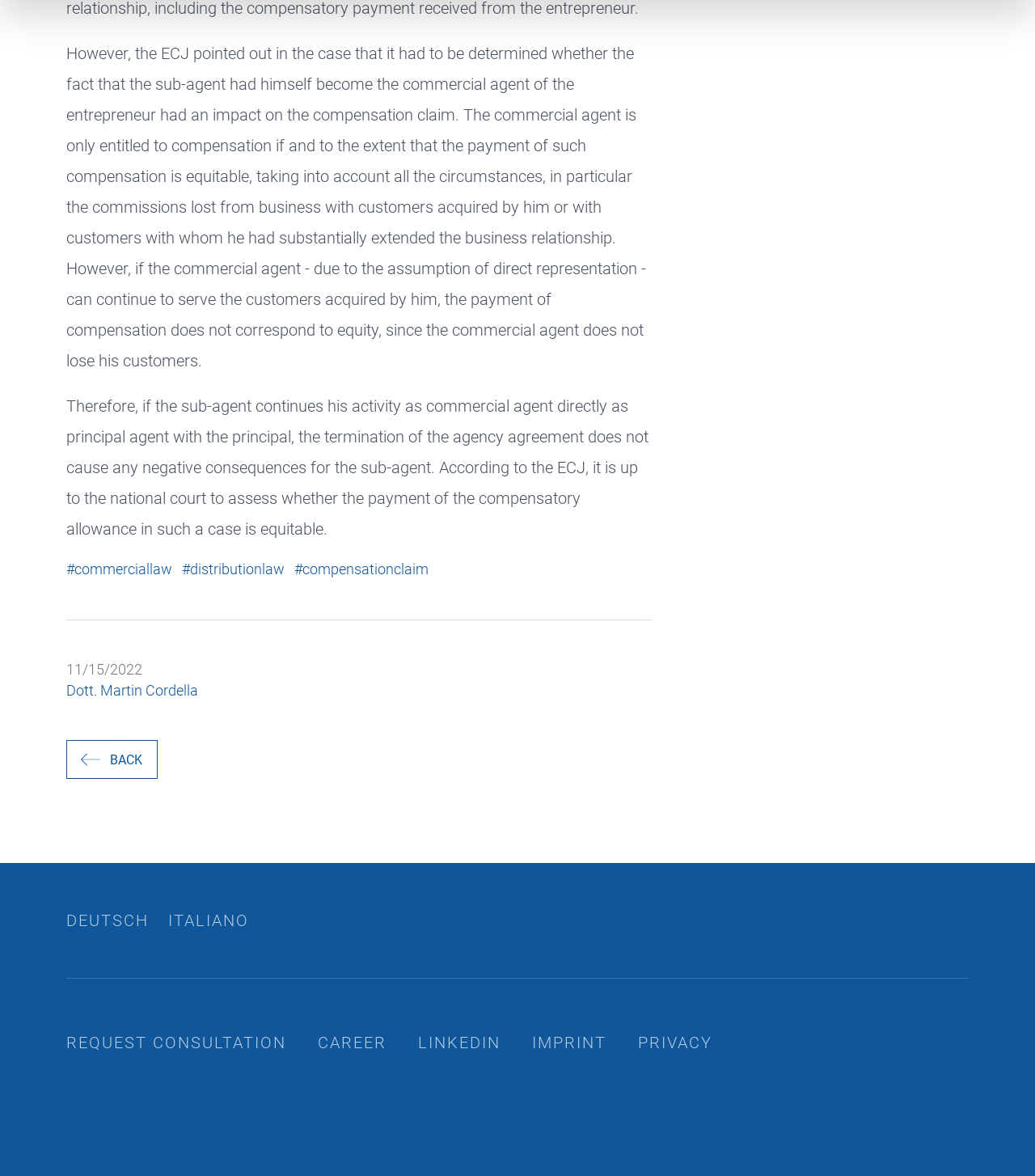Please answer the following question using a single word or phrase: 
What is the topic of the text?

Commercial law